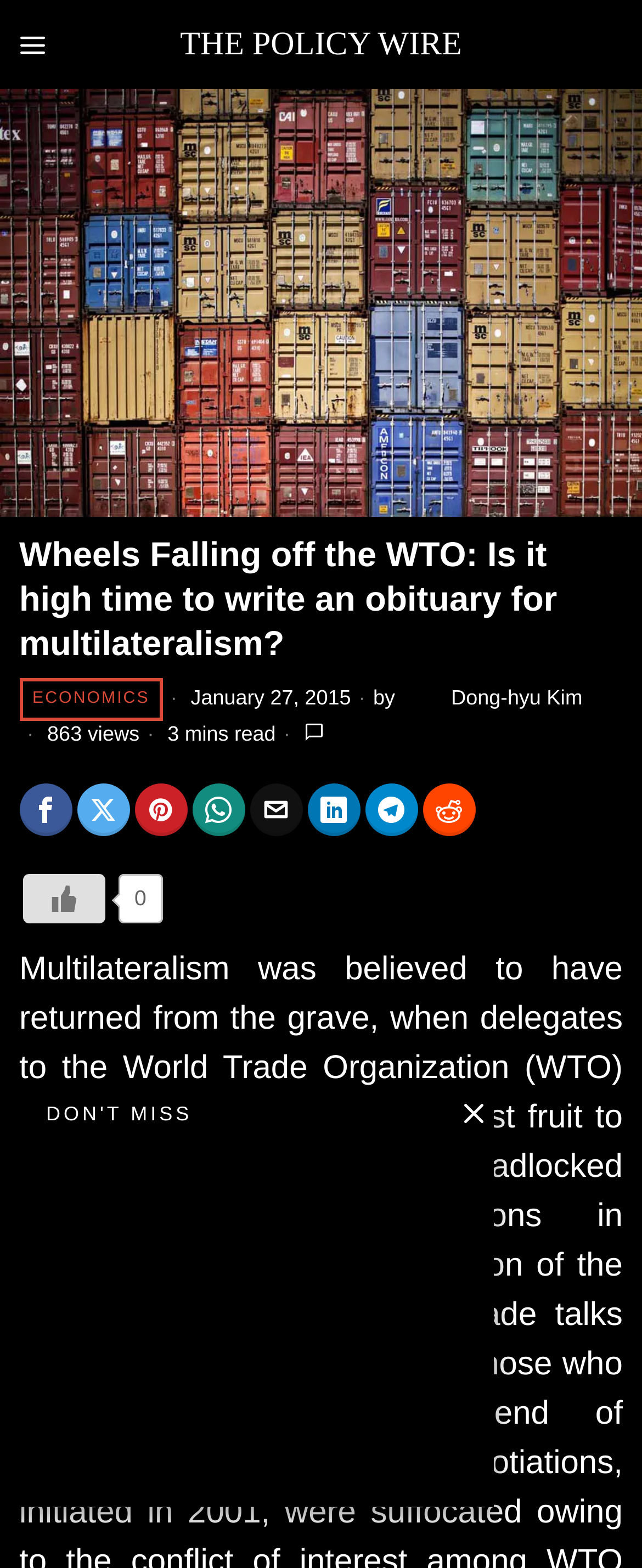Locate the bounding box coordinates of the clickable part needed for the task: "Share the article on Facebook".

[0.03, 0.5, 0.112, 0.534]